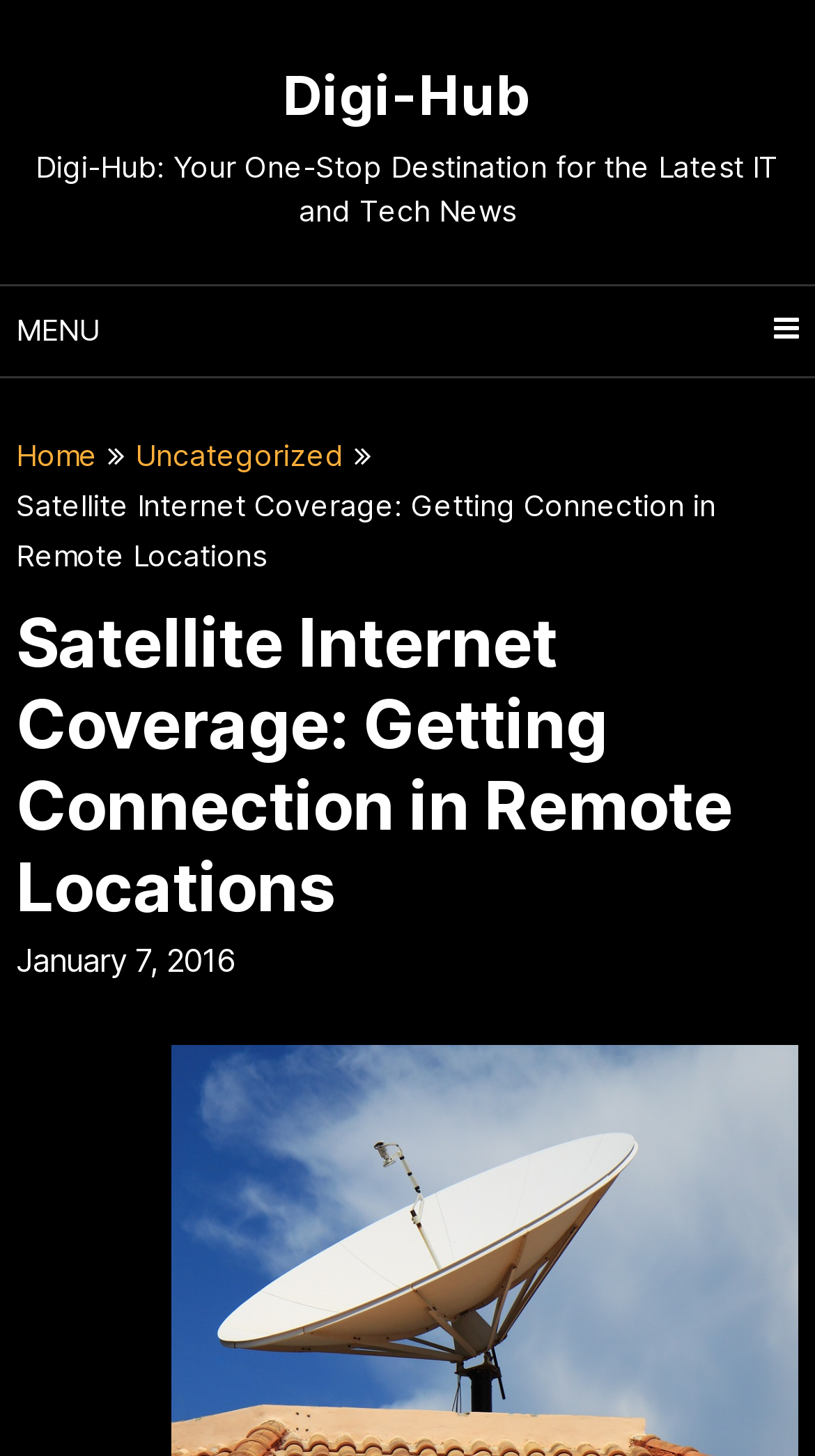Illustrate the webpage thoroughly, mentioning all important details.

The webpage is about Satellite Internet Coverage and Connection, specifically highlighting its benefits for remote locations. At the top, there is a heading "Digi-Hub" with a link to it, situated almost at the center of the top section. Below this, there is a brief description of Digi-Hub as a one-stop destination for the latest IT and tech news.

On the left side, there is a menu link with an icon, followed by links to "Home" and "Uncategorized" categories. On the right side of the menu, there is a prominent heading "Satellite Internet Coverage: Getting Connection in Remote Locations", which is also a link. This heading is situated above a block of text, which appears to be a news article or blog post, dated January 7, 2016. The article's content is not explicitly stated, but it likely discusses the benefits of satellite internet coverage in remote areas, as hinted by the meta description.